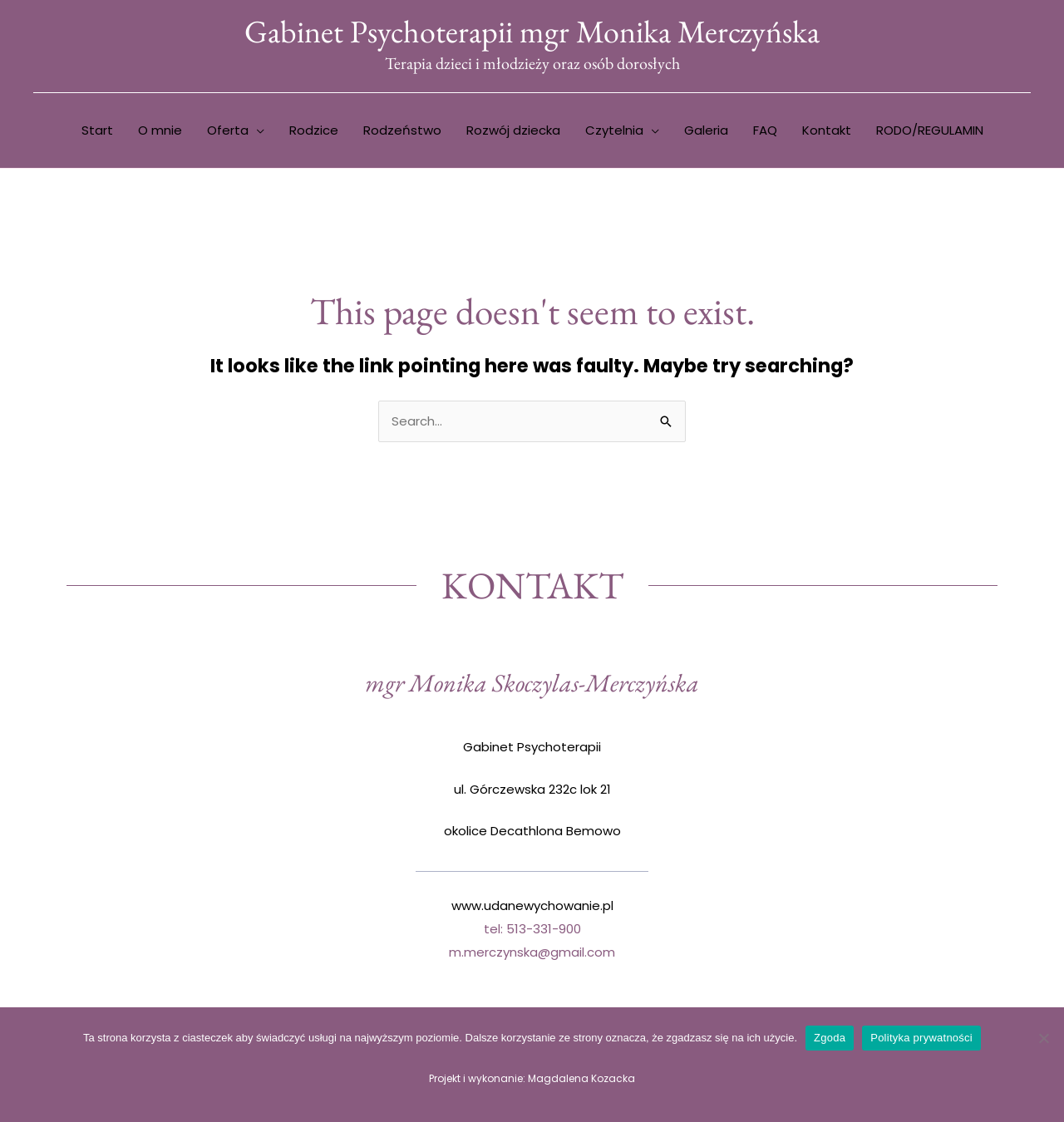Please identify the bounding box coordinates for the region that you need to click to follow this instruction: "Click the 'Start' link".

[0.064, 0.094, 0.118, 0.138]